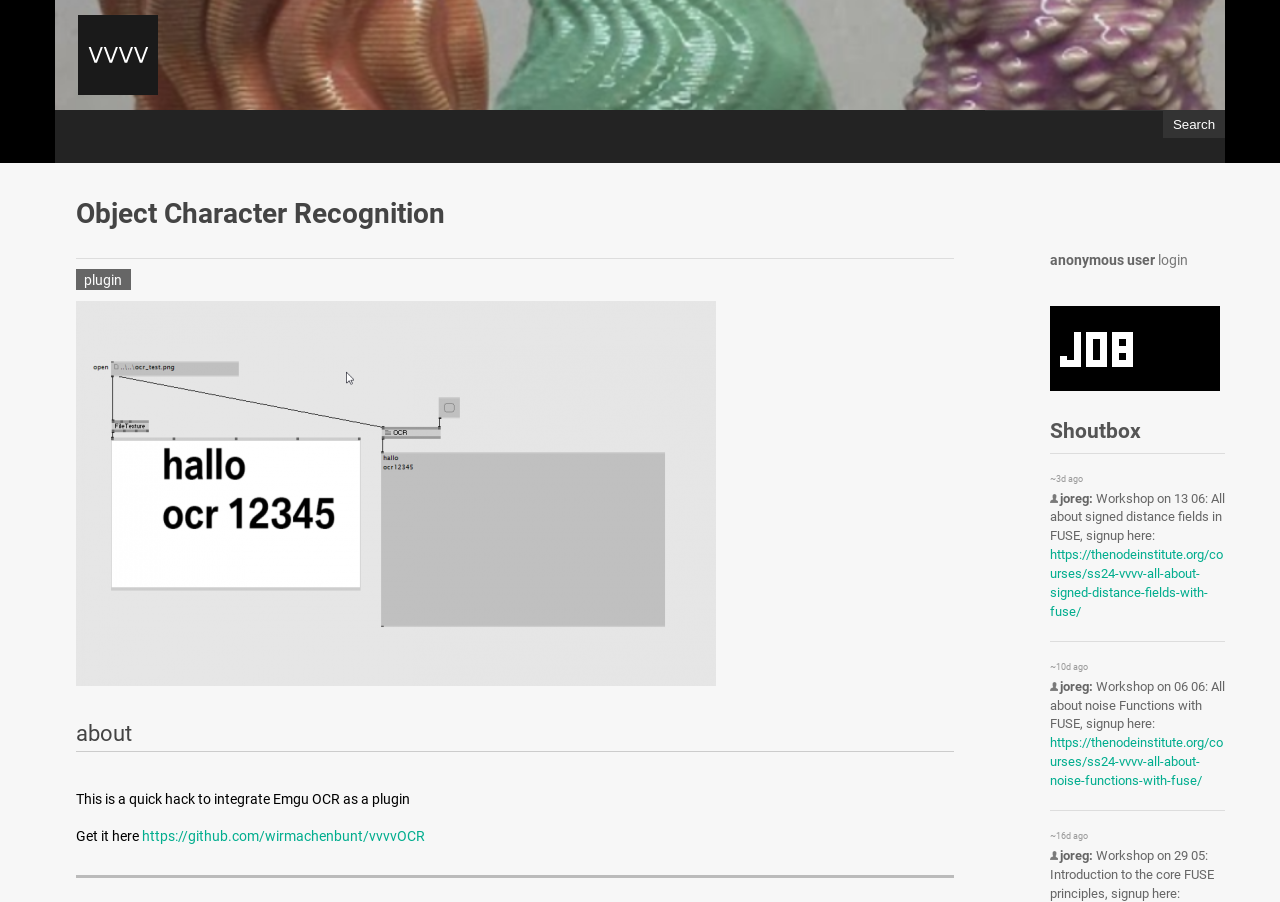From the details in the image, provide a thorough response to the question: What is the topic of the workshop on 13 06?

The topic of the workshop on 13 06 is signed distance fields in FUSE, as mentioned in the text 'Workshop on 13 06: All about signed distance fields in FUSE, signup here:' on the webpage.